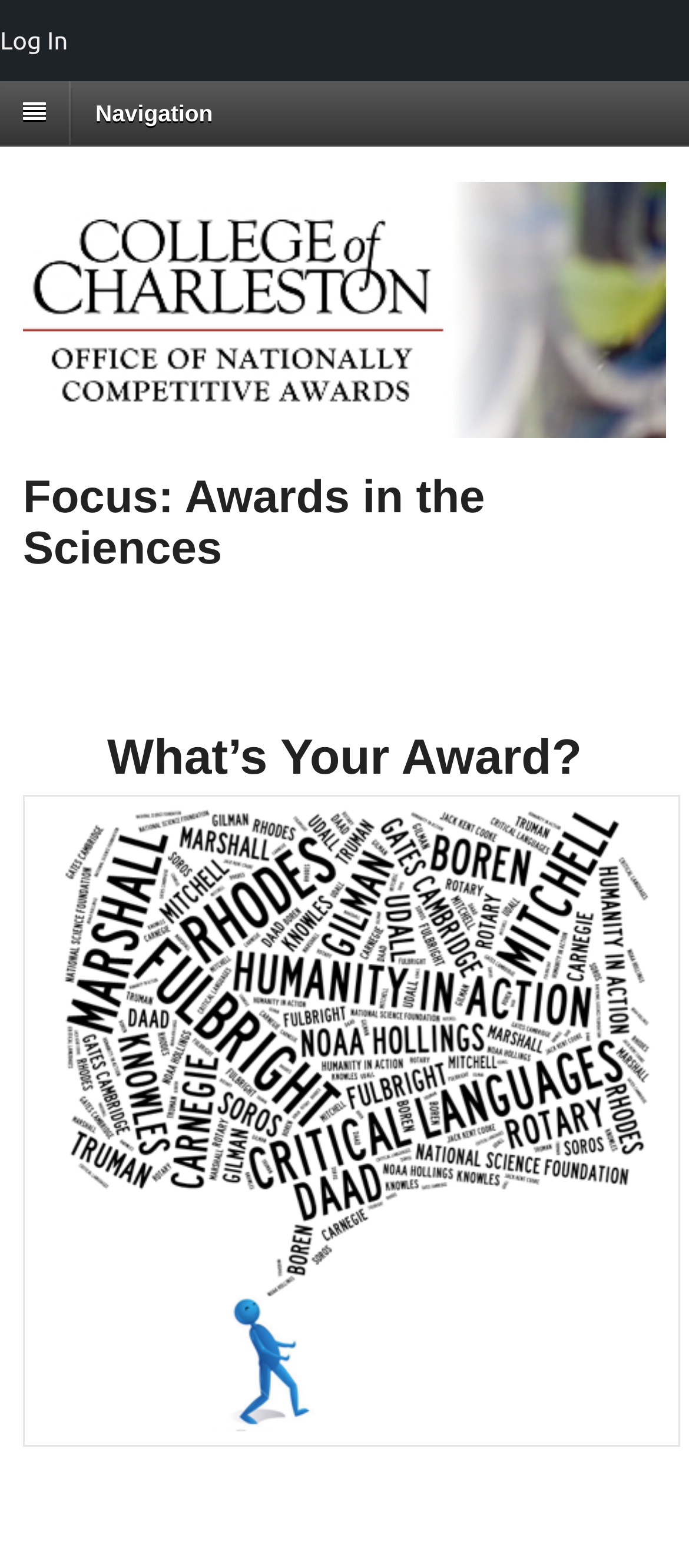Give a one-word or short phrase answer to the question: 
What is the text of the first link on the webpage?

Navigation